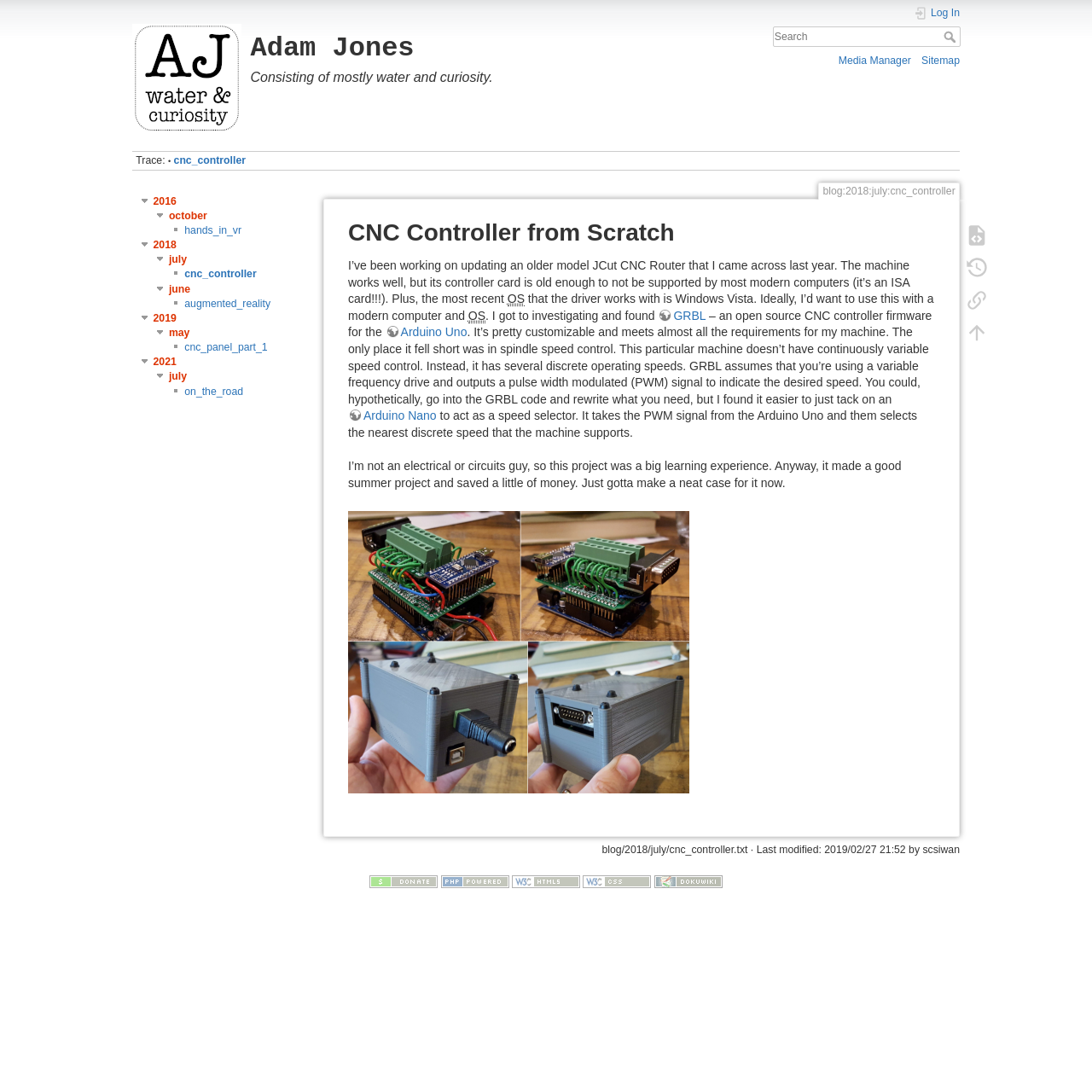Given the webpage screenshot, identify the bounding box of the UI element that matches this description: "parent_node: Search name="q" placeholder="Search" title="[F]"".

[0.707, 0.024, 0.88, 0.043]